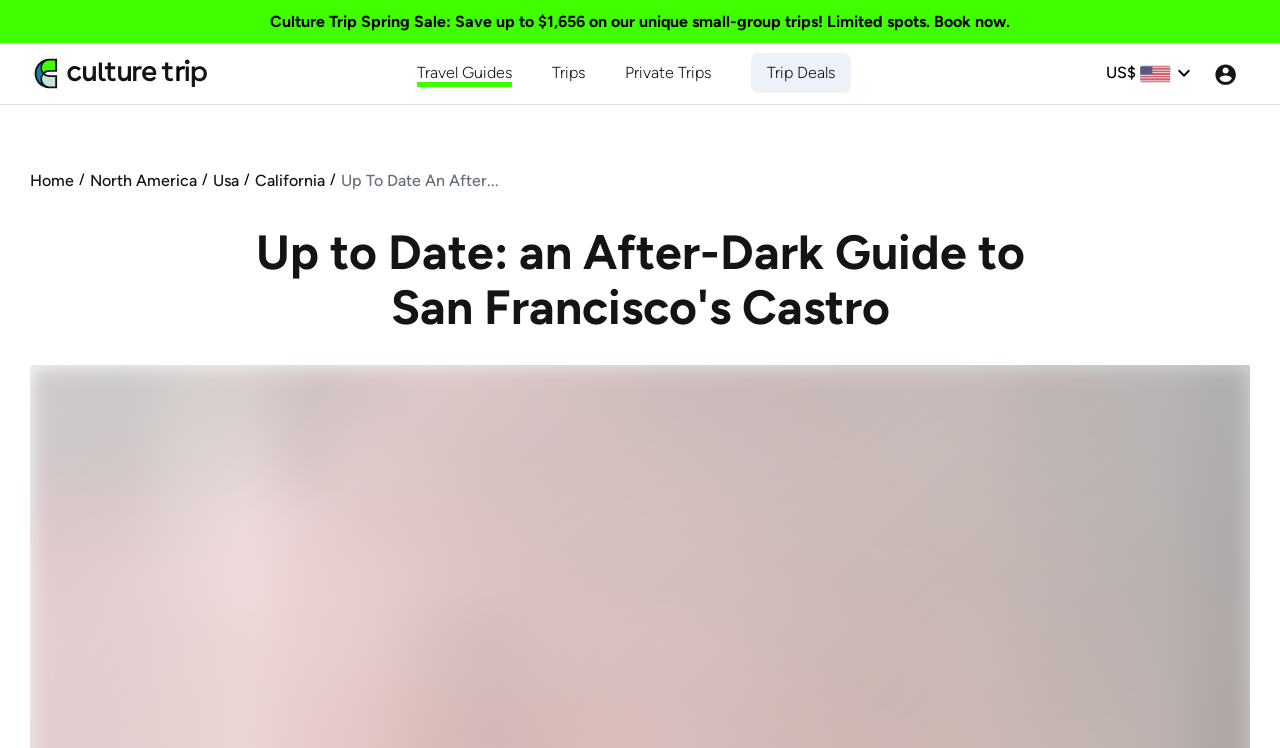Determine the bounding box for the UI element described here: "Trip Deals".

[0.599, 0.082, 0.652, 0.113]